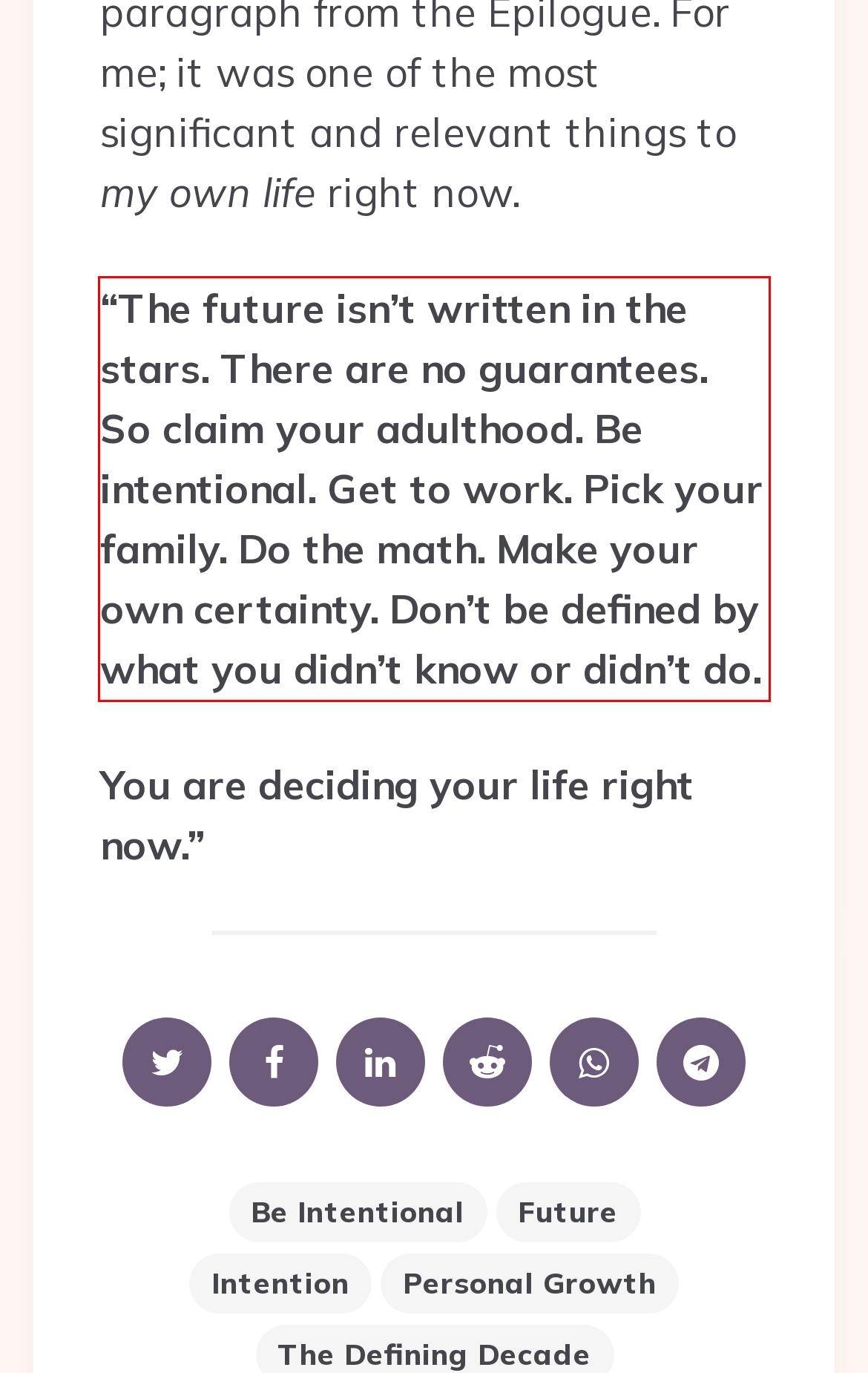Inspect the webpage screenshot that has a red bounding box and use OCR technology to read and display the text inside the red bounding box.

“The future isn’t written in the stars. There are no guarantees. So claim your adulthood. Be intentional. Get to work. Pick your family. Do the math. Make your own certainty. Don’t be defined by what you didn’t know or didn’t do.